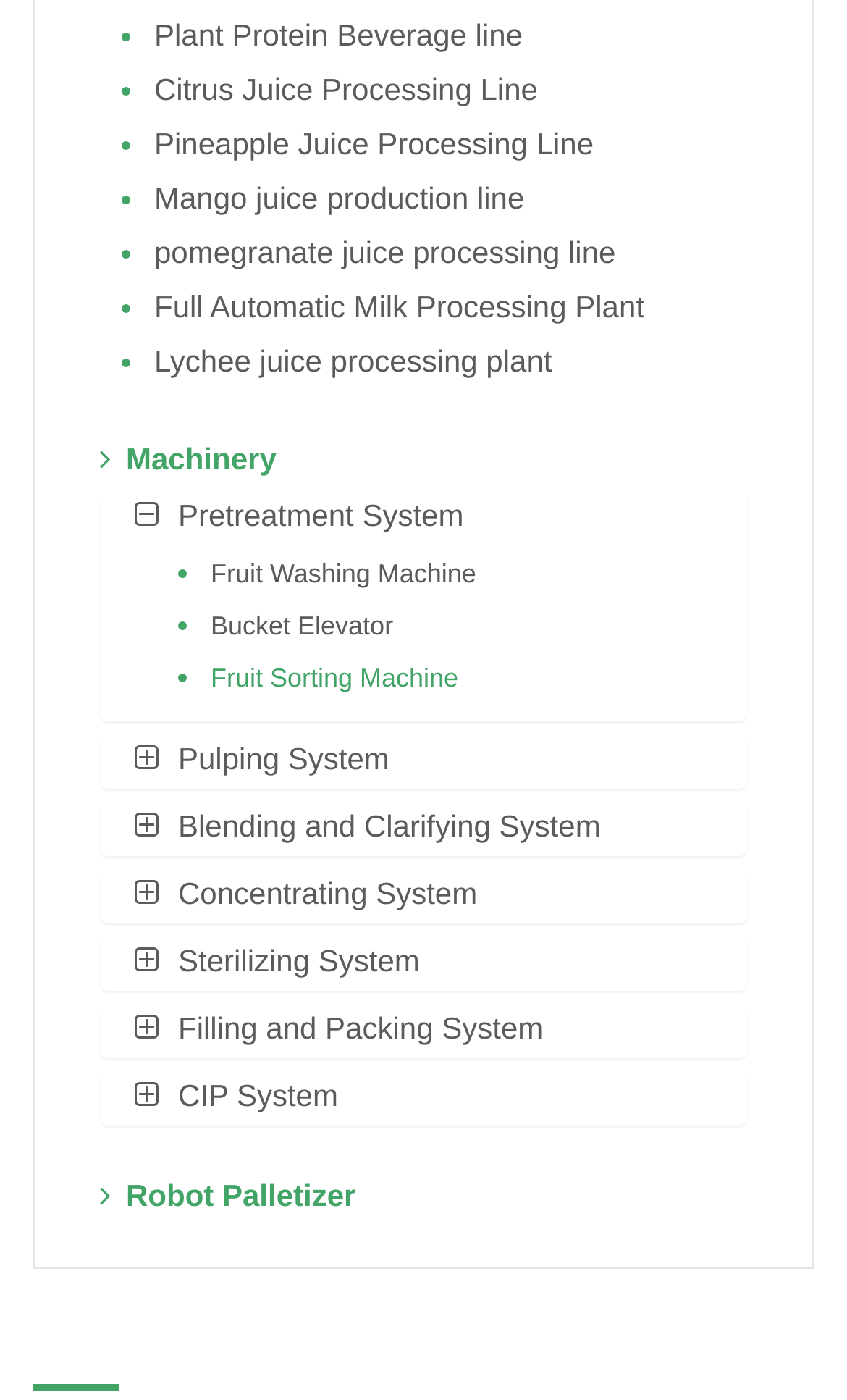What is the purpose of the tablist?
With the help of the image, please provide a detailed response to the question.

The tablist on the webpage seems to be used to navigate through different systems, including pretreatment, pulping, blending and clarifying, concentrating, sterilizing, filling and packing, and CIP systems, which are all related to the processing of beverages.